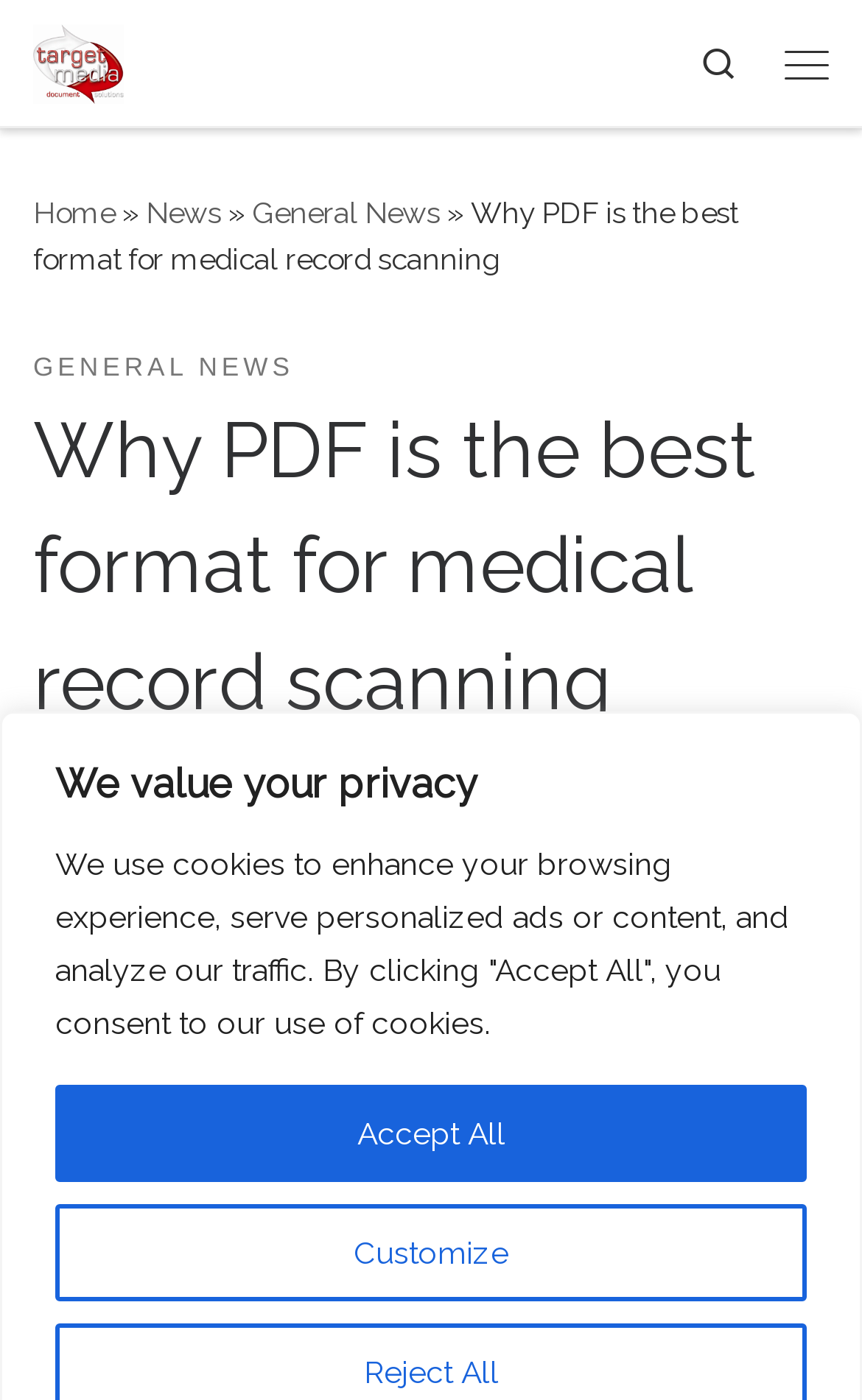From the element description March 21, 2013, predict the bounding box coordinates of the UI element. The coordinates must be specified in the format (top-left x, top-left y, bottom-right x, bottom-right y) and should be within the 0 to 1 range.

[0.395, 0.553, 0.64, 0.573]